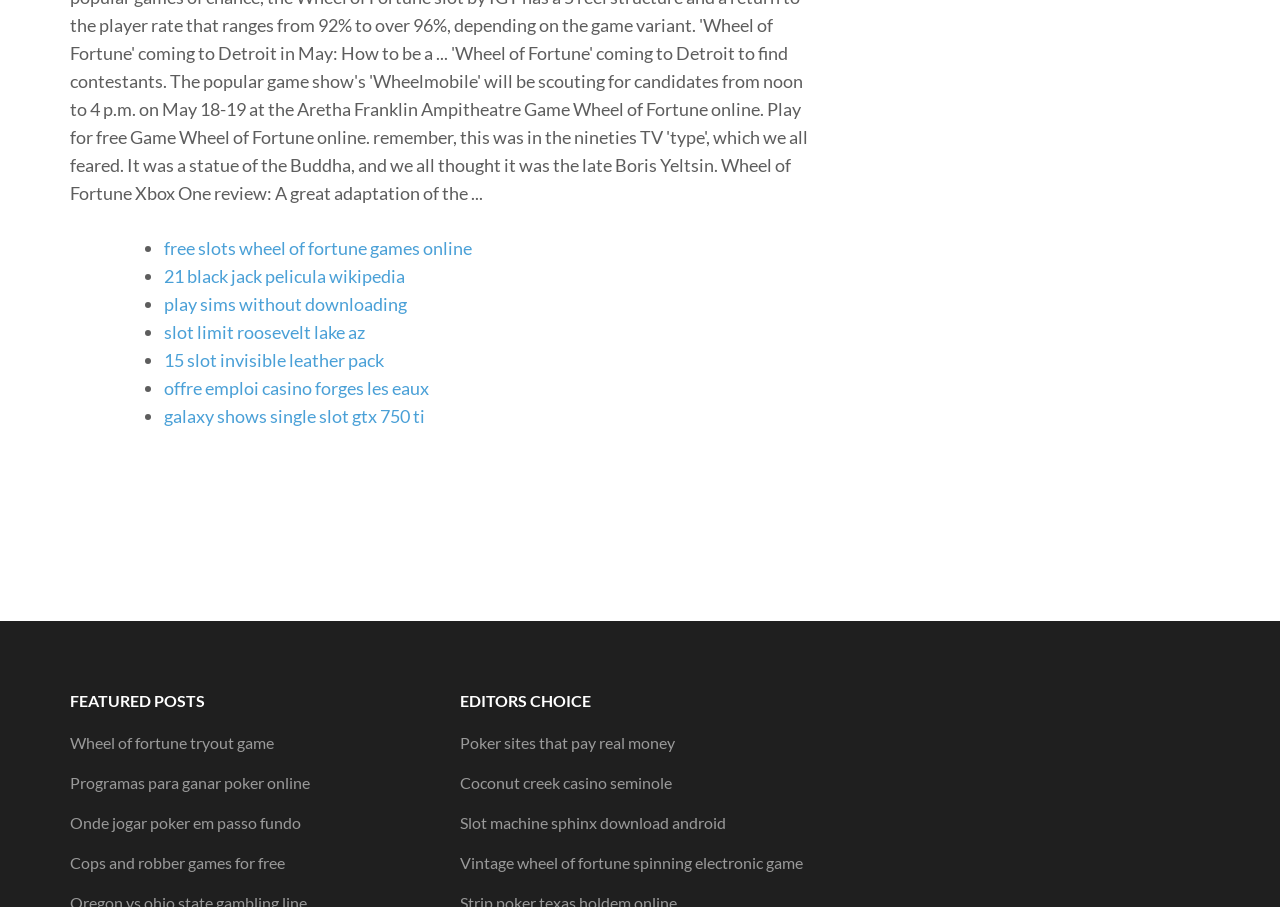Please identify the bounding box coordinates for the region that you need to click to follow this instruction: "check out Vintage wheel of fortune spinning electronic game".

[0.359, 0.94, 0.627, 0.961]